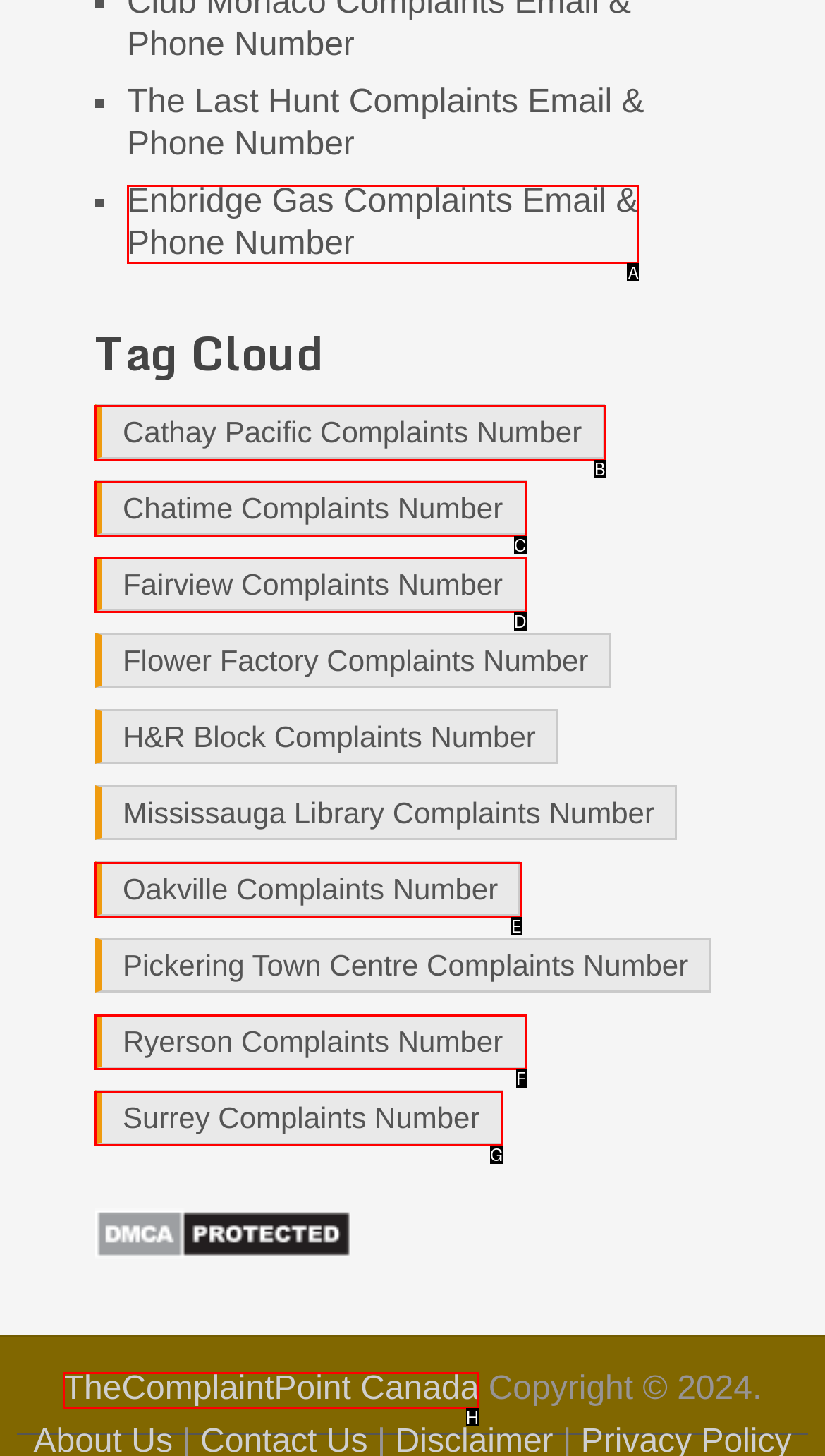Based on the task: Check Enbridge Gas complaints, which UI element should be clicked? Answer with the letter that corresponds to the correct option from the choices given.

A